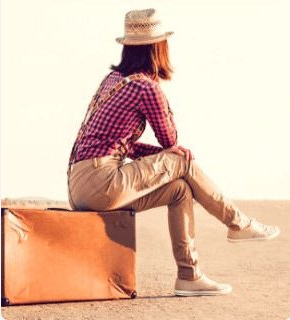What type of pants is the traveler wearing?
Kindly offer a comprehensive and detailed response to the question.

According to the caption, the traveler is dressed in 'beige cargo pants', which suggests a casual and practical attire suitable for traveling.